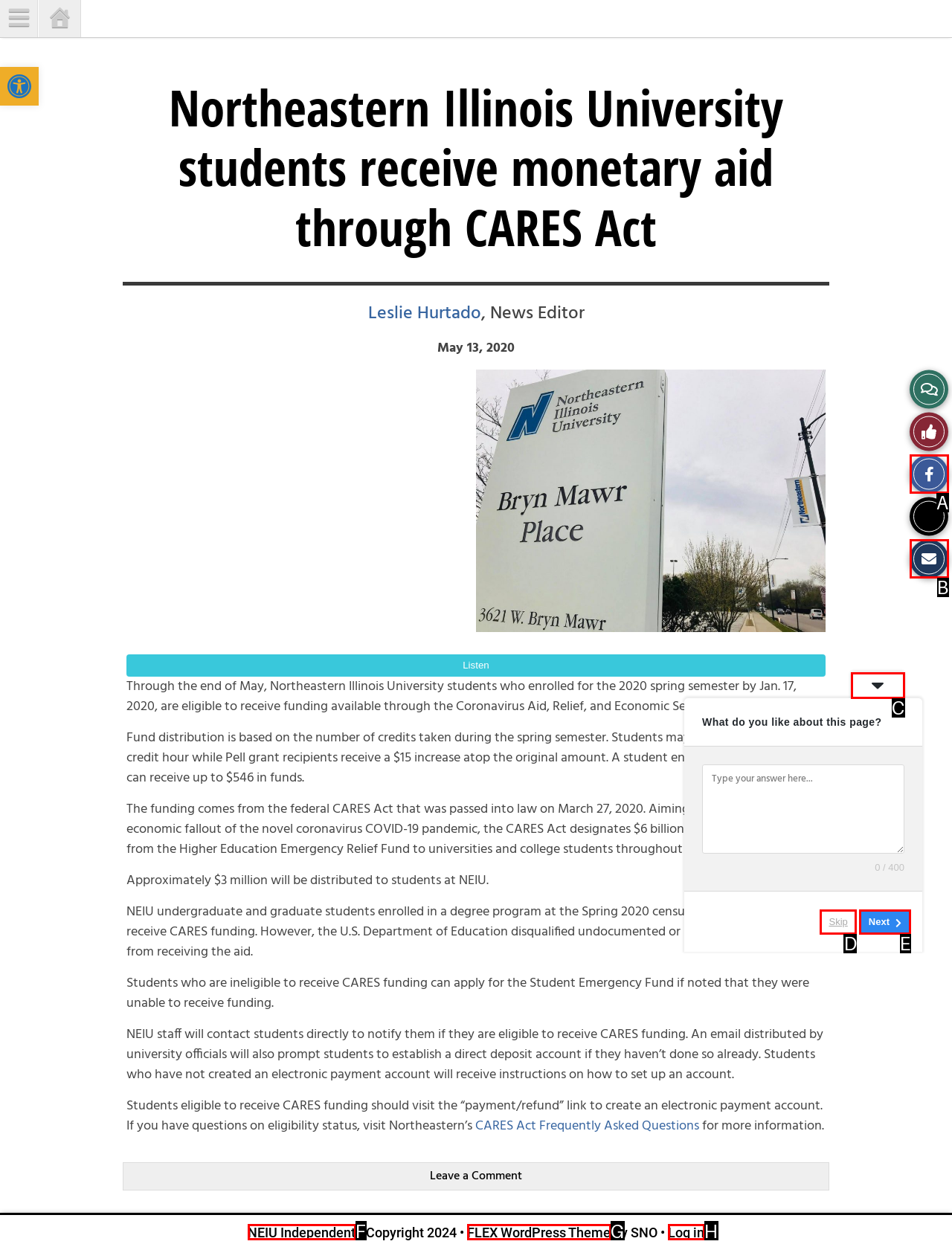Identify which HTML element aligns with the description: NEIU Independent
Answer using the letter of the correct choice from the options available.

F